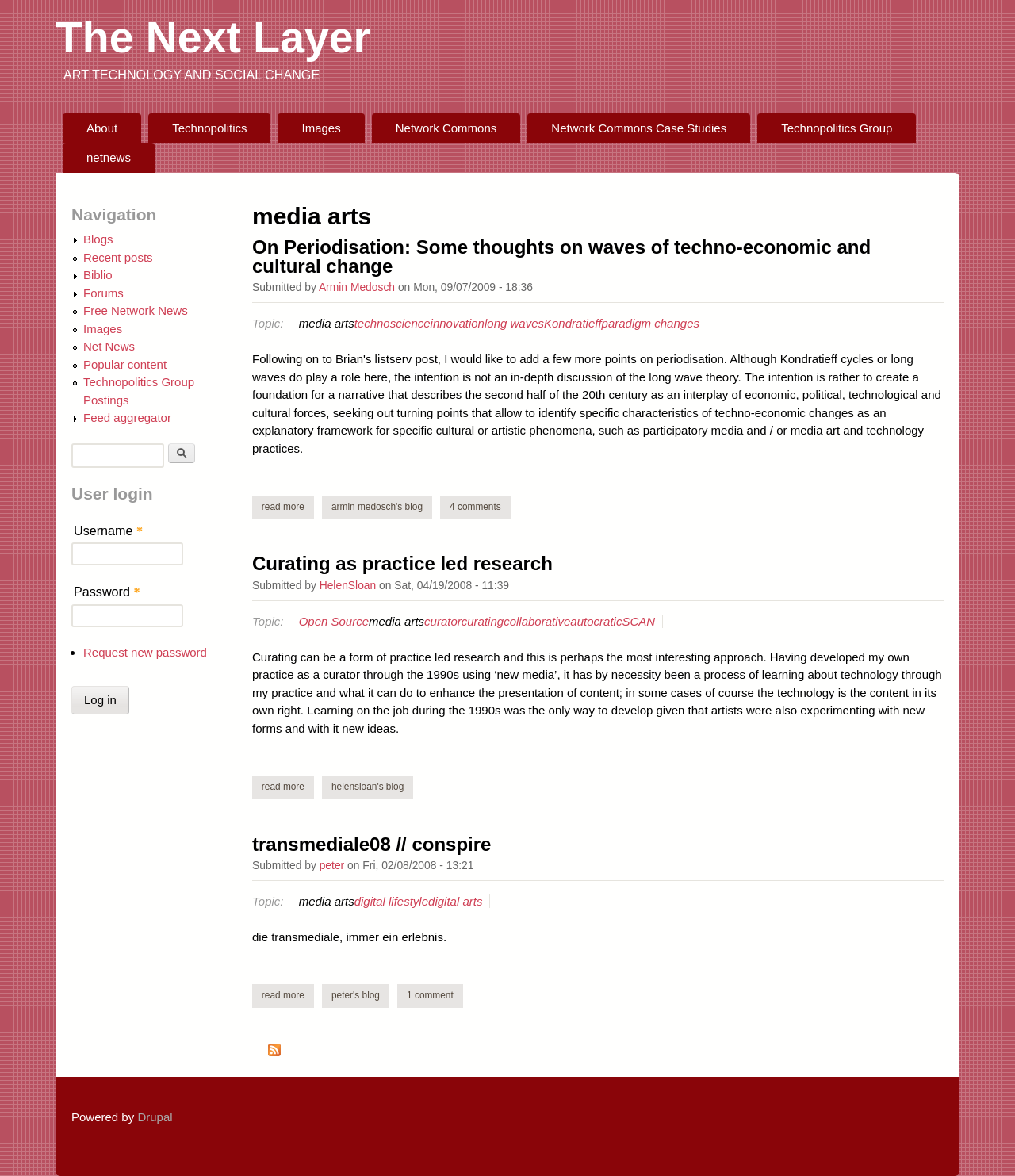Please respond in a single word or phrase: 
What is the name of the author of the second article?

Helen Sloan